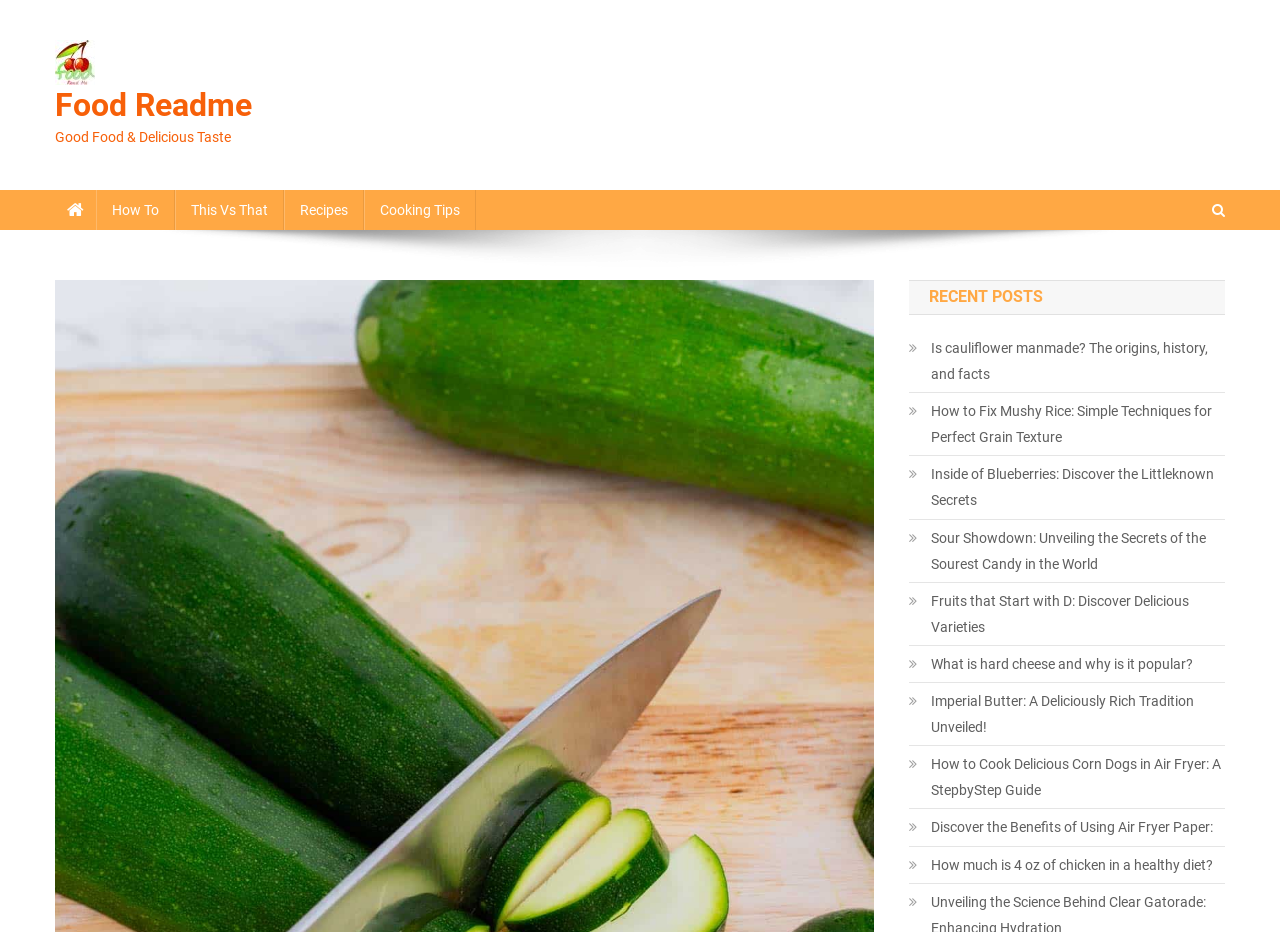What is the name of the website?
Refer to the screenshot and answer in one word or phrase.

Food Readme